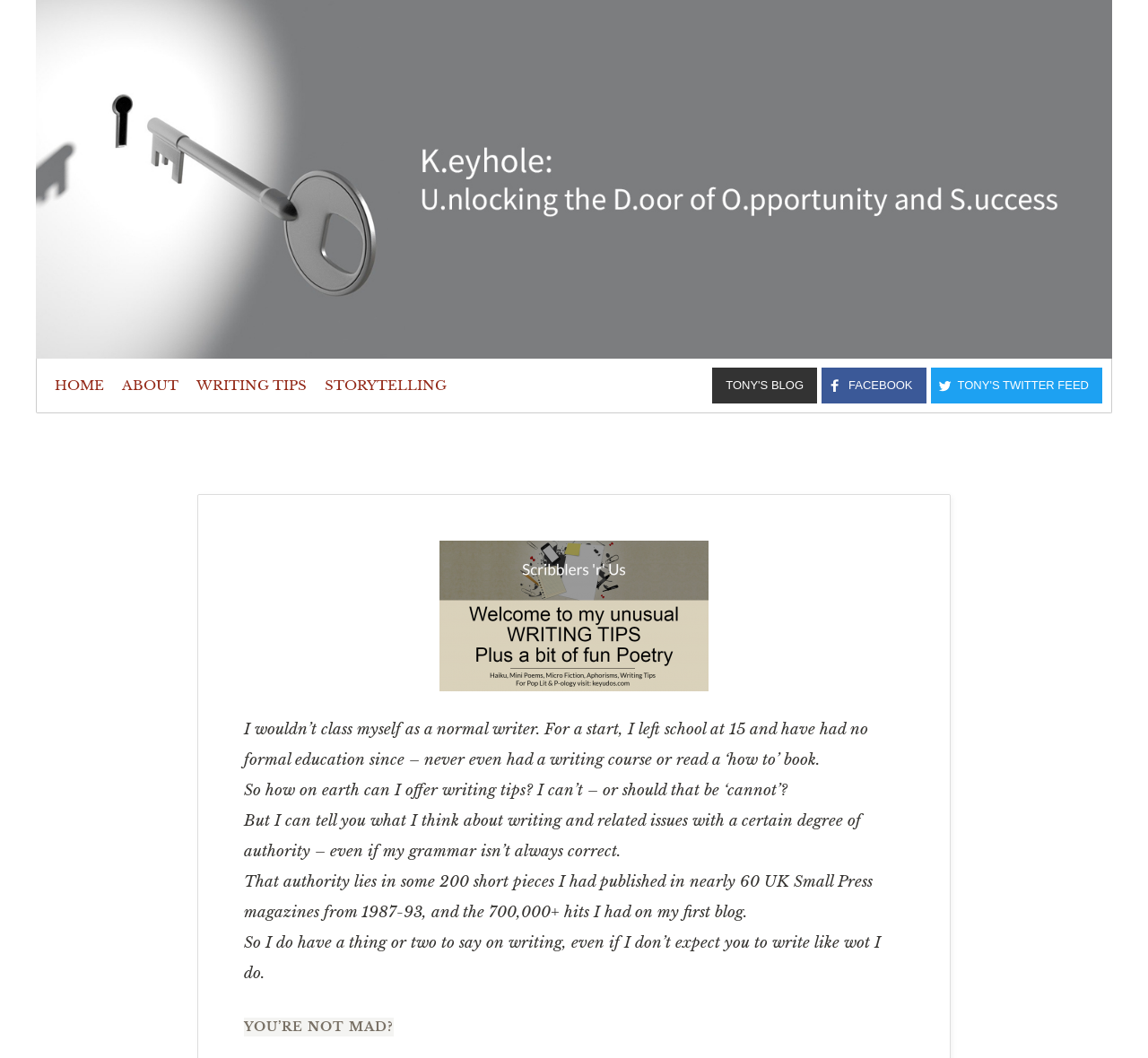Elaborate on the webpage's design and content in a detailed caption.

The webpage is about writing tips, with a focus on the author's personal experiences and opinions. At the top, there is a navigation menu with five links: "HOME", "ABOUT", "WRITING TIPS", "STORYTELLING", and "TONY'S BLOG", which are aligned horizontally and take up about a quarter of the screen's width. To the right of these links, there are two social media links, "Facebook" and "Twitter", each accompanied by an icon.

Below the navigation menu, there is a main content area that takes up most of the screen's height. The content is divided into five paragraphs of text, each with a distinct tone and style. The author introduces themselves as a non-traditional writer who has had no formal education, but has published numerous short pieces and has a popular blog. The author expresses their authority on writing, despite not being a grammar expert, and invites readers to learn from their experiences.

The text is arranged in a single column, with each paragraph flowing into the next. The font size and style are consistent throughout, making it easy to read. There are no images or graphics in the main content area, aside from the social media icons at the top. Overall, the webpage has a simple and clean design, with a focus on the author's writing and opinions.